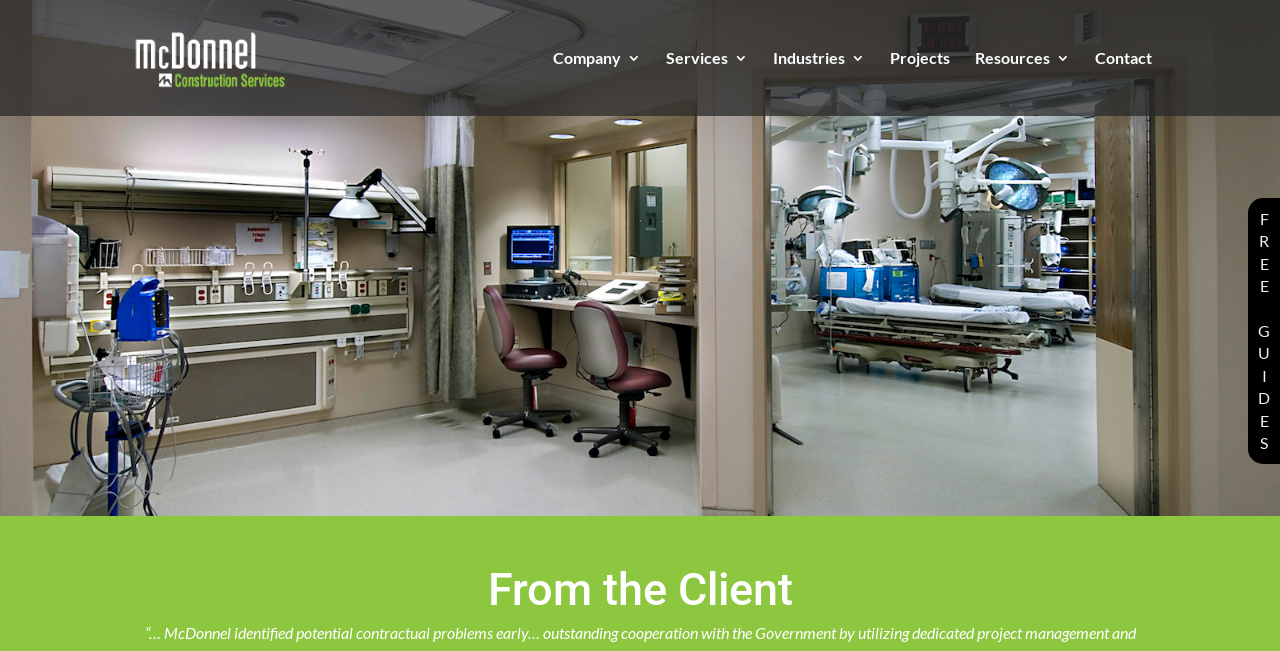Provide a short answer to the following question with just one word or phrase: What is the text of the button at the bottom right?

F R E E G U I D E S